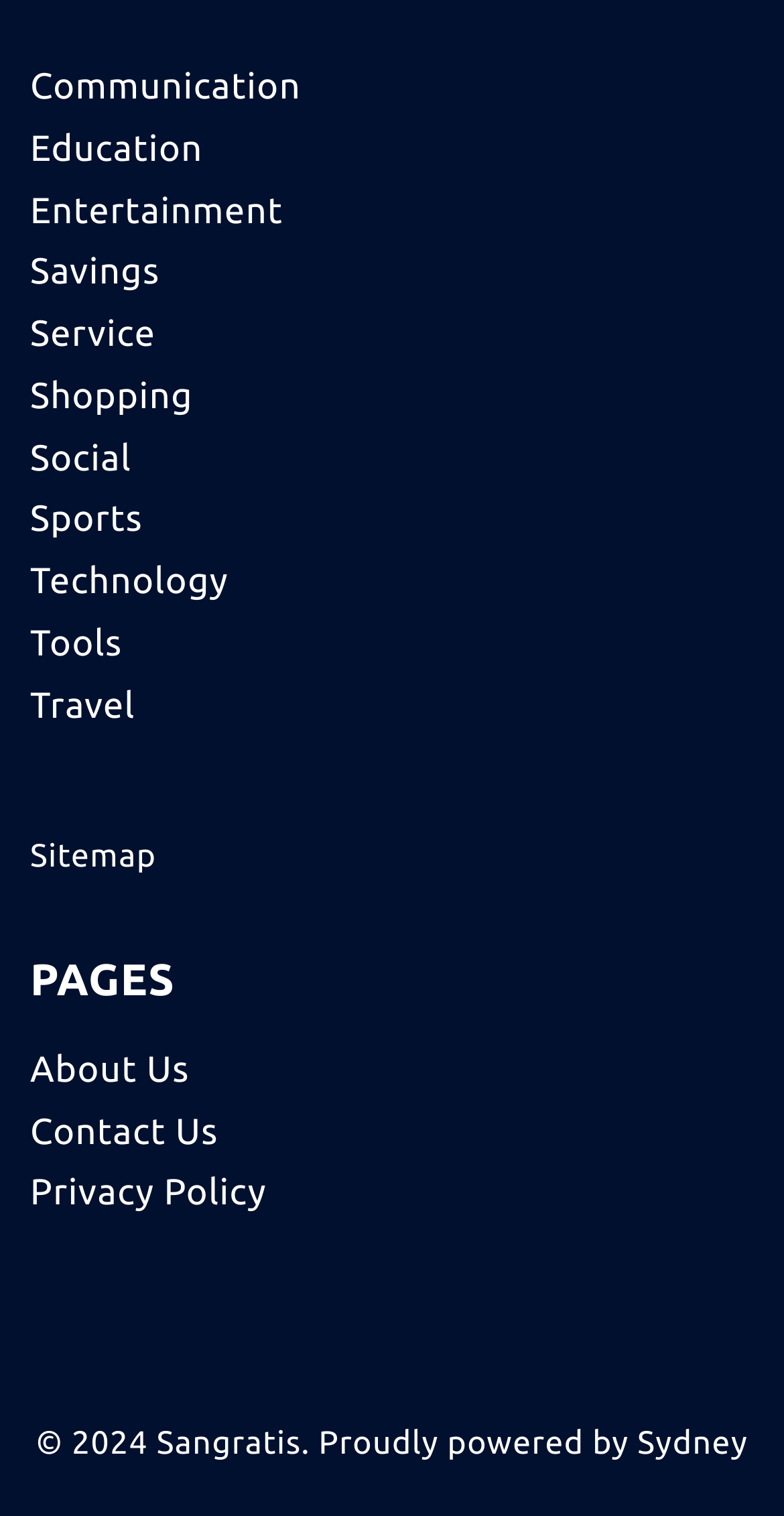Locate the bounding box coordinates of the clickable region necessary to complete the following instruction: "Like the post". Provide the coordinates in the format of four float numbers between 0 and 1, i.e., [left, top, right, bottom].

None